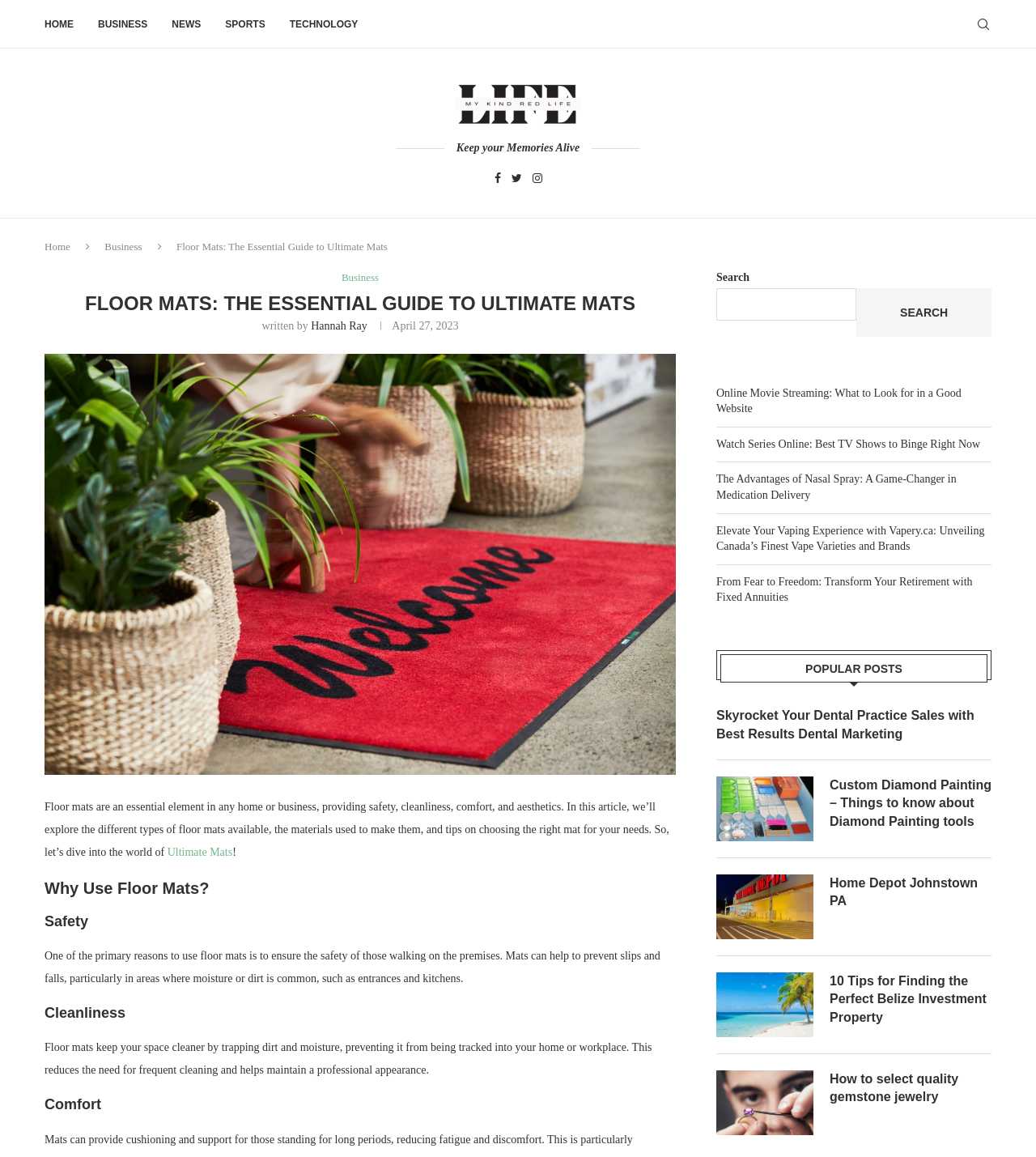Create a full and detailed caption for the entire webpage.

This webpage is about floor mats, specifically "The Essential Guide to Ultimate Mats" by Hannah Ray. At the top, there is a navigation menu with links to "HOME", "BUSINESS", "NEWS", "SPORTS", and "TECHNOLOGY". Below the navigation menu, there is a logo and a social media section with links to Facebook, Twitter, and Instagram.

The main content of the webpage is divided into sections. The first section has a heading "FLOOR MATS: THE ESSENTIAL GUIDE TO ULTIMATE MATS" and a brief introduction to the article. The article is written by Hannah Ray and was published on April 27, 2023.

The next section explains the importance of floor mats, highlighting their benefits in terms of safety, cleanliness, comfort, and aesthetics. There are three subheadings: "Why Use Floor Mats?", "Safety", and "Cleanliness", each with a brief description.

Below this section, there is a search bar and a complementary section with links to other articles, including "Online Movie Streaming: What to Look for in a Good Website", "Watch Series Online: Best TV Shows to Binge Right Now", and several others.

Further down, there is another complementary section with popular posts, including "Skyrocket Your Dental Practice Sales with Best Results Dental Marketing", "Custom Diamond Painting – Things to know about Diamond Painting tools", and several others. Each popular post has a heading and a link to the article.

Overall, the webpage is well-organized, with clear headings and concise descriptions, making it easy to navigate and find relevant information about floor mats.